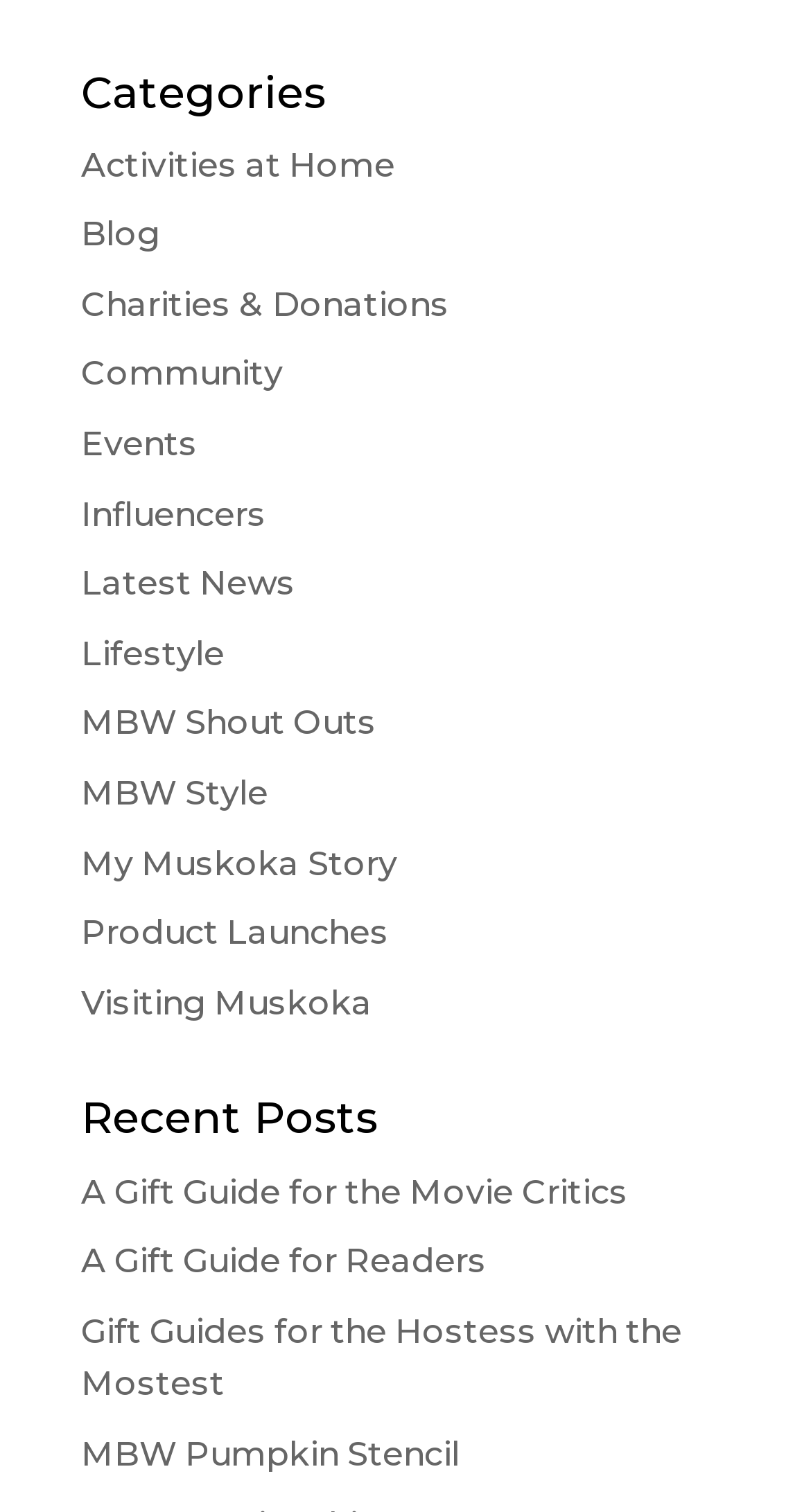Identify the bounding box coordinates of the clickable region to carry out the given instruction: "Learn about 'Visiting Muskoka'".

[0.1, 0.65, 0.459, 0.676]